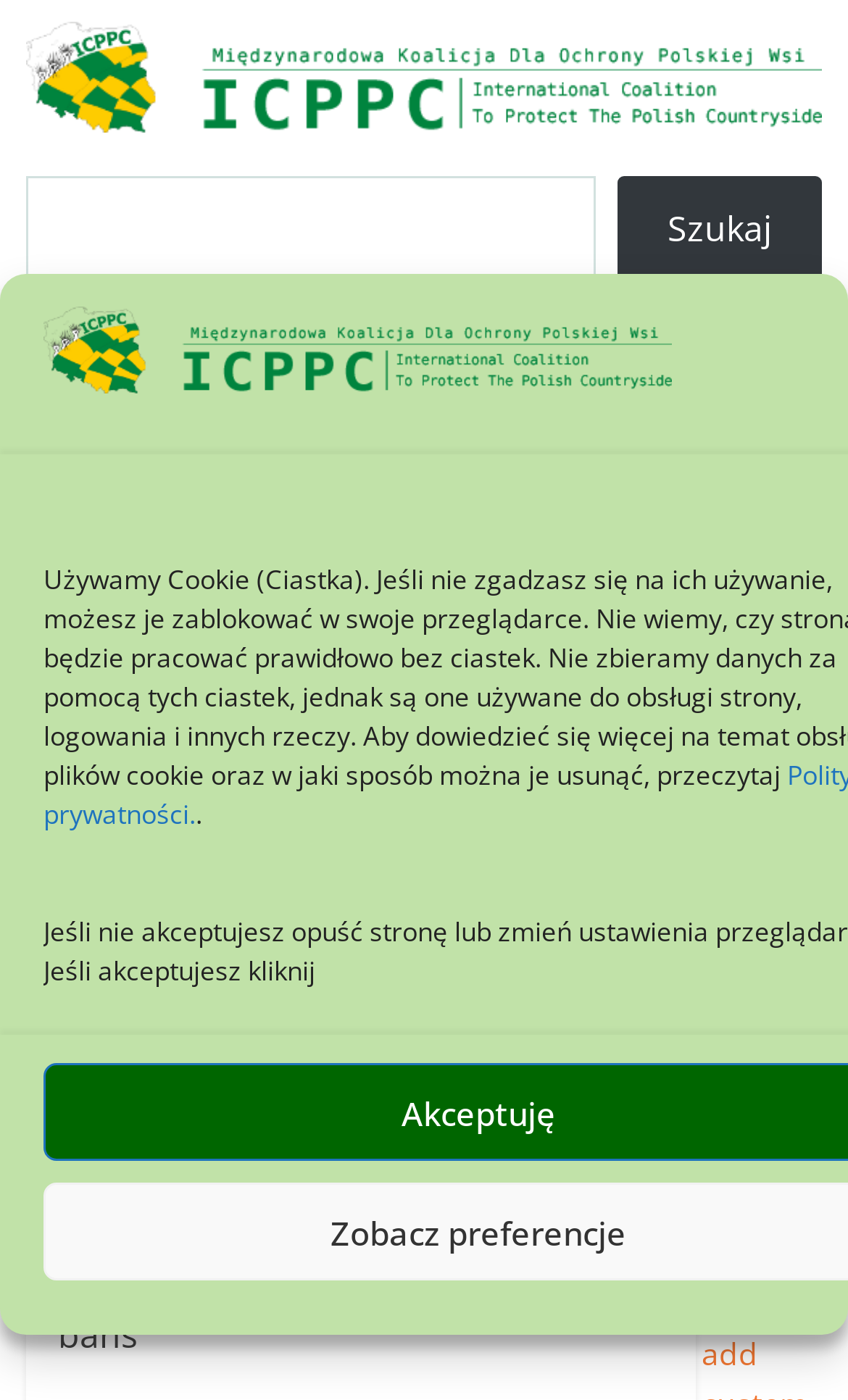Please determine the bounding box coordinates of the area that needs to be clicked to complete this task: 'read the article about GMO'. The coordinates must be four float numbers between 0 and 1, formatted as [left, top, right, bottom].

[0.068, 0.444, 0.194, 0.479]